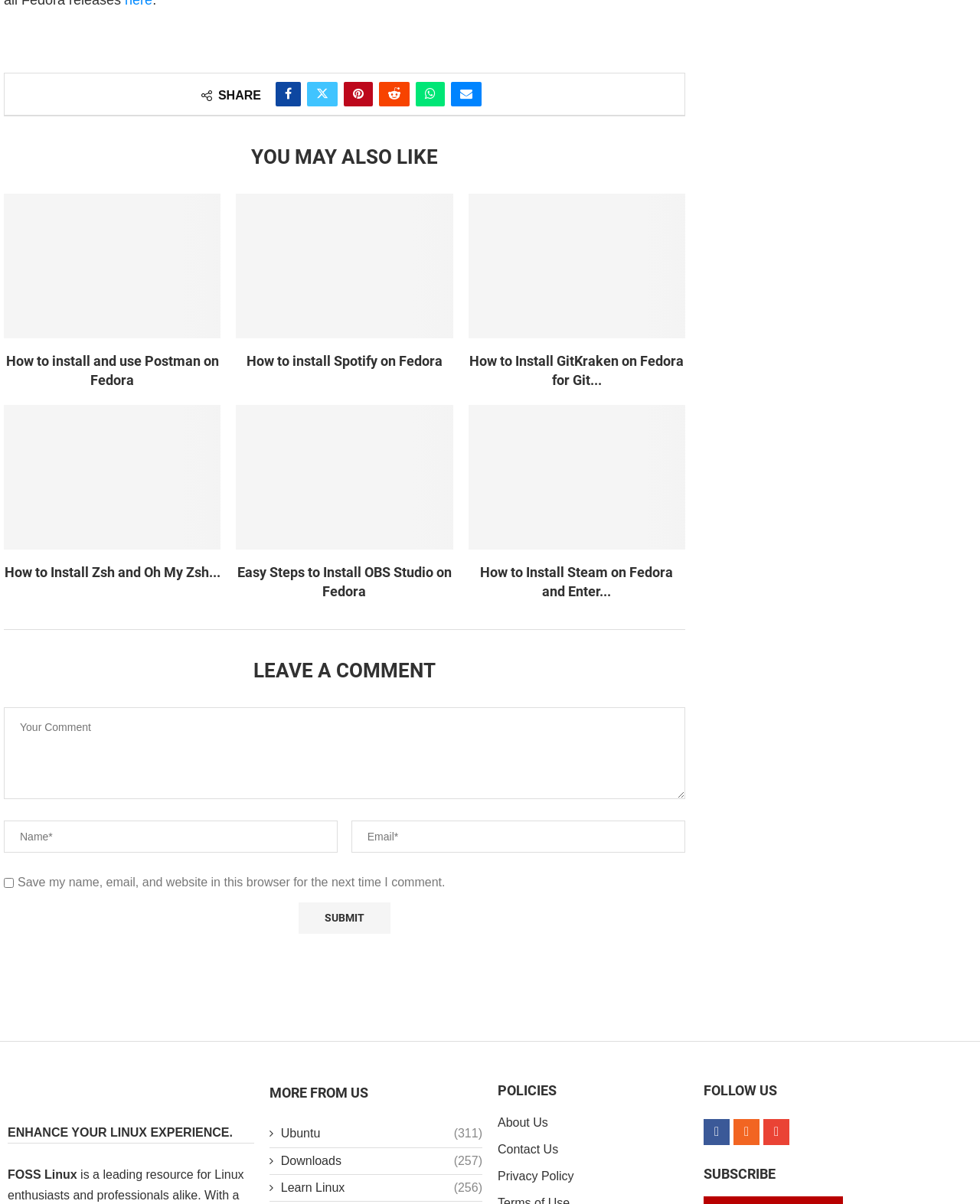Please provide a brief answer to the following inquiry using a single word or phrase:
What is the function of the 'SUBMIT' button?

Submitting a comment